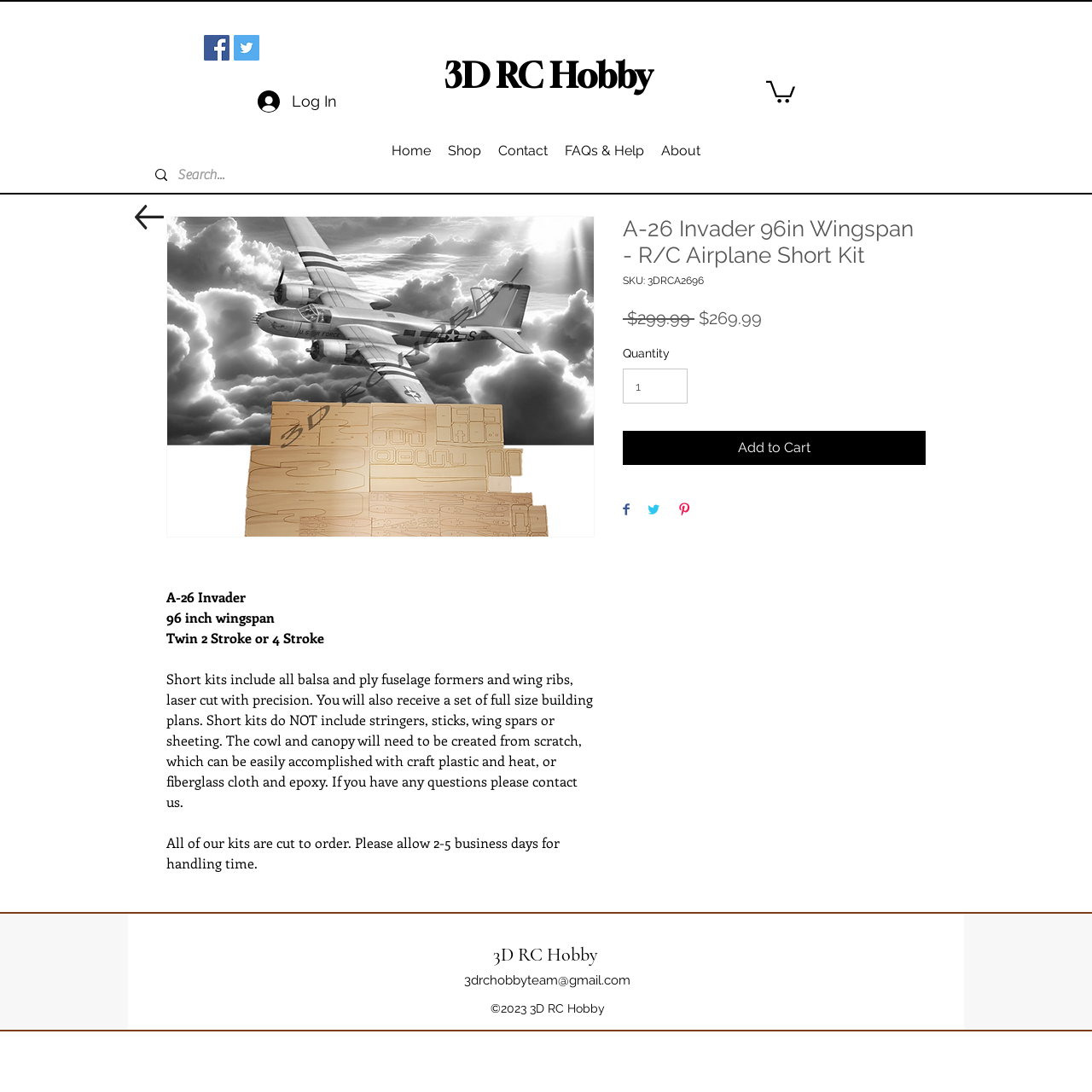Determine the bounding box coordinates of the clickable element necessary to fulfill the instruction: "Log in to the website". Provide the coordinates as four float numbers within the 0 to 1 range, i.e., [left, top, right, bottom].

[0.225, 0.076, 0.32, 0.11]